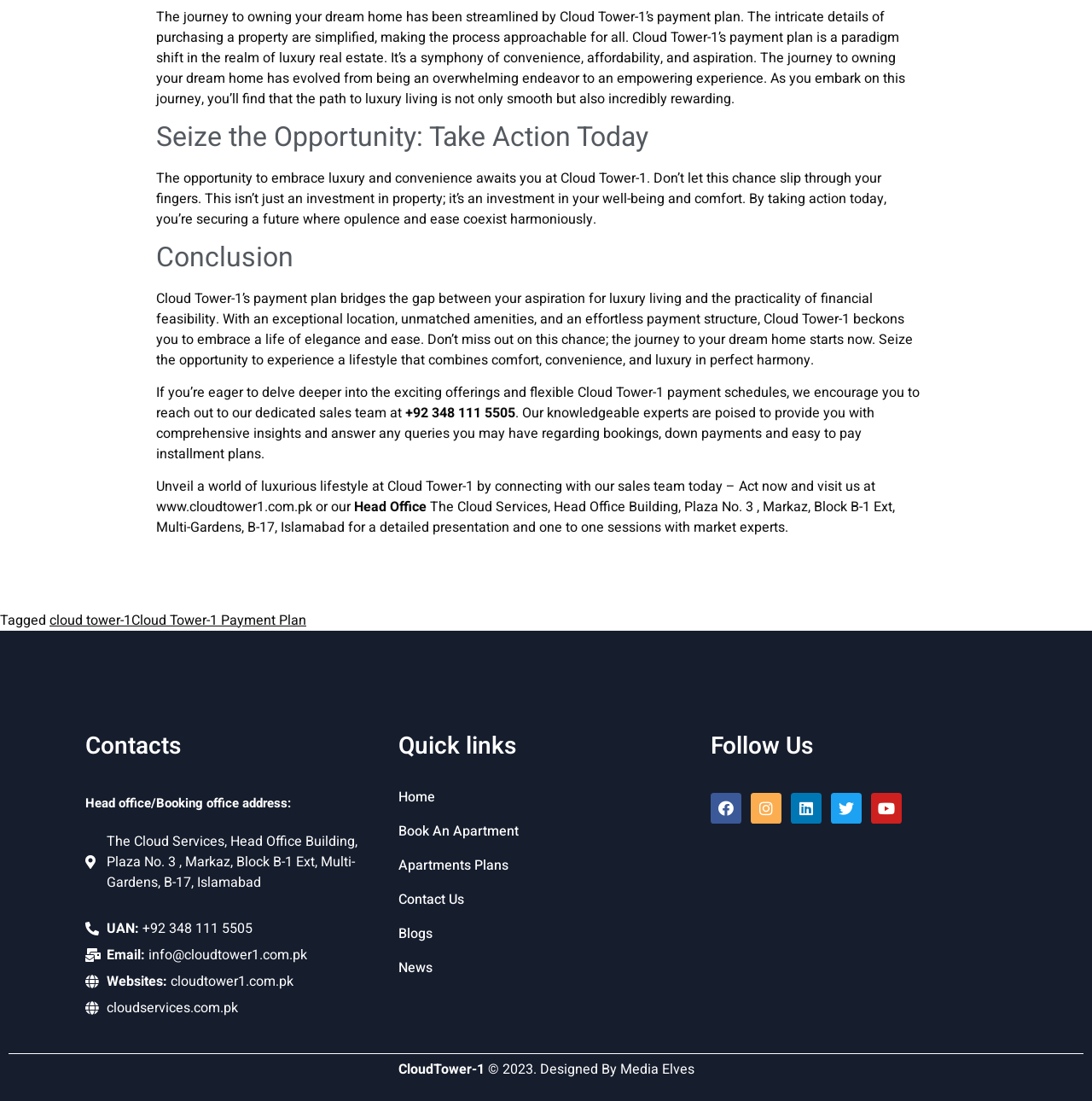Determine the bounding box coordinates of the clickable region to carry out the instruction: "Contact the Head Office".

[0.078, 0.721, 0.266, 0.738]